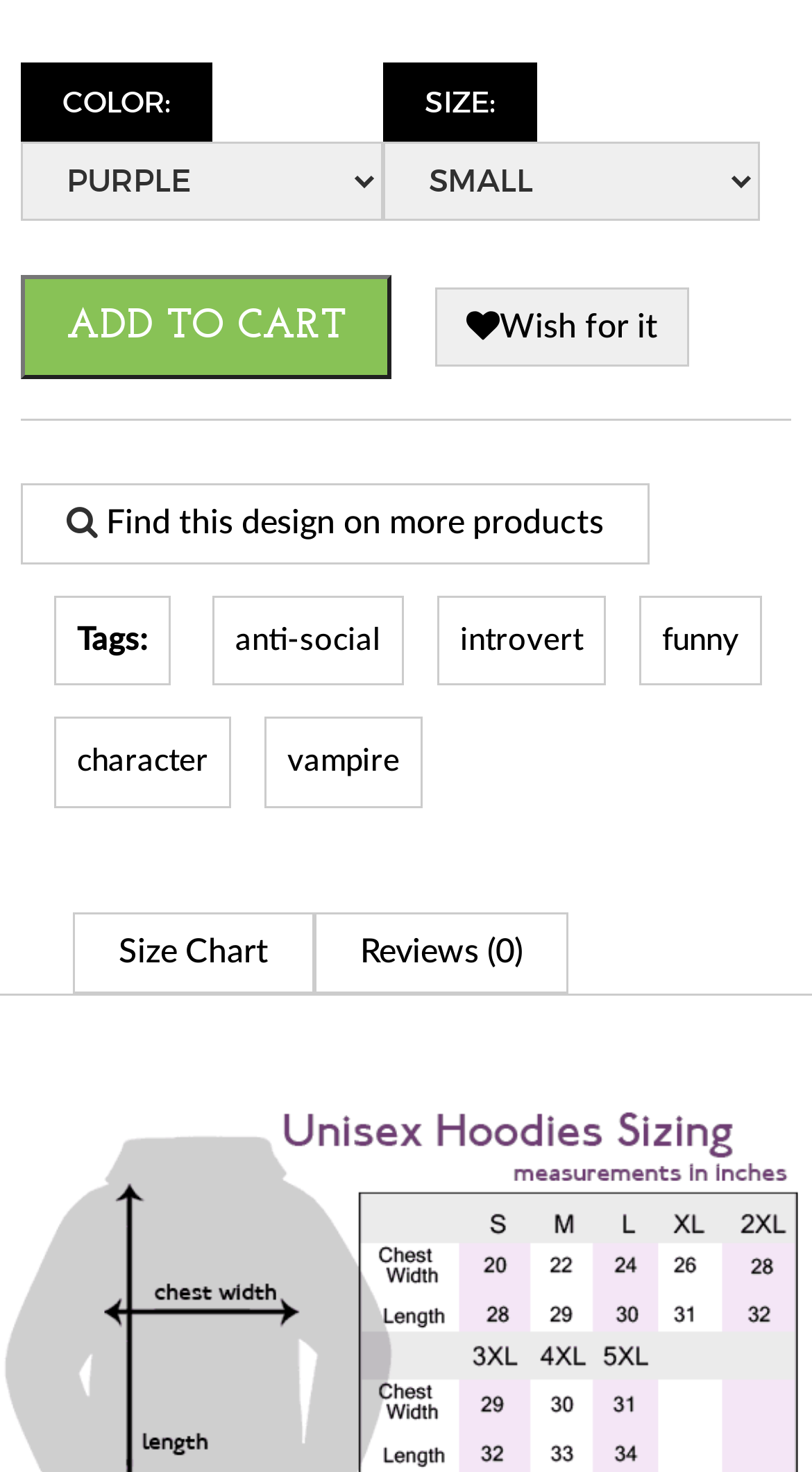Find the bounding box coordinates of the element to click in order to complete this instruction: "Add to cart". The bounding box coordinates must be four float numbers between 0 and 1, denoted as [left, top, right, bottom].

[0.026, 0.186, 0.482, 0.258]